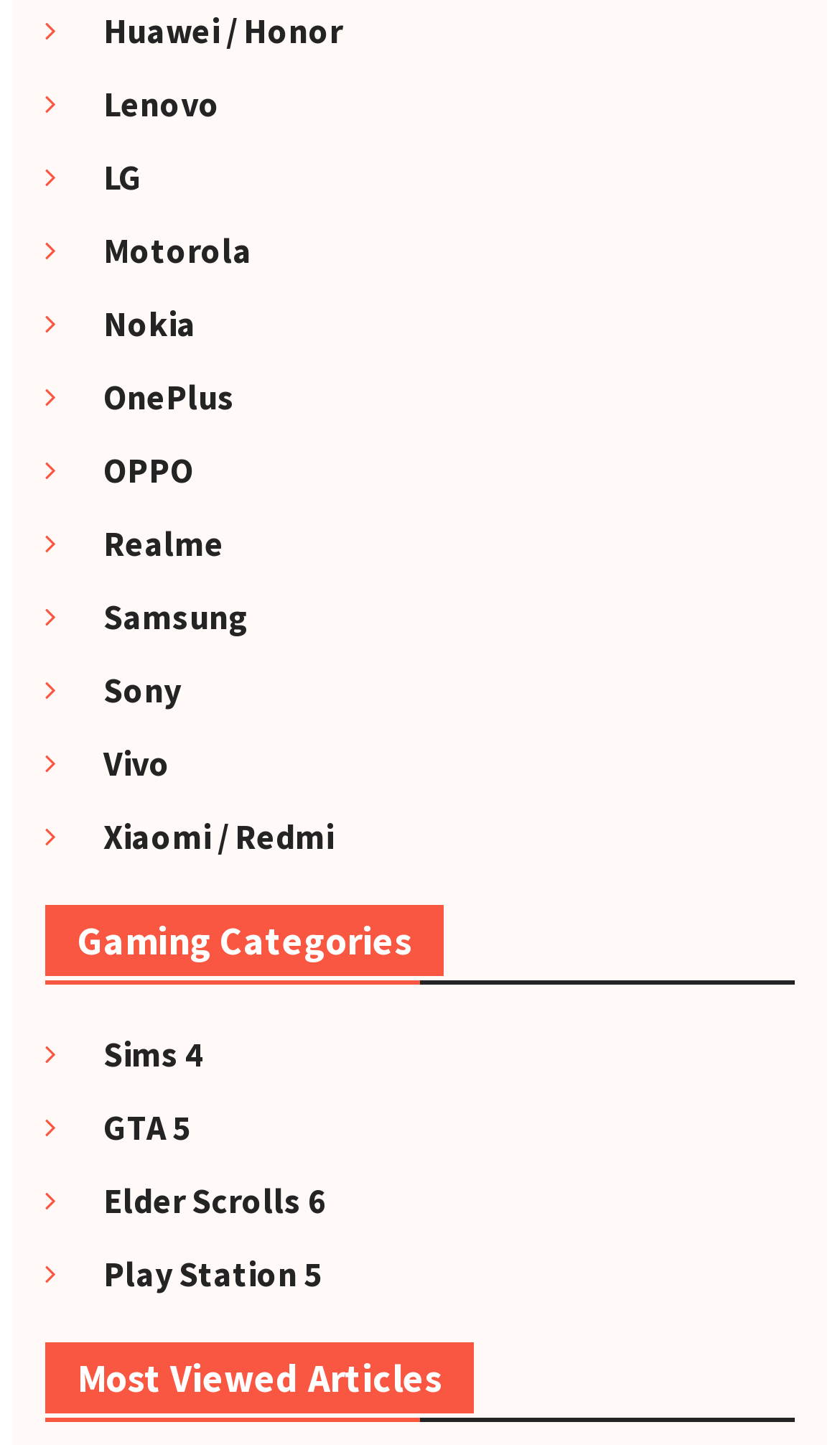Locate the bounding box coordinates of the clickable region to complete the following instruction: "View Sims 4."

[0.084, 0.715, 0.241, 0.745]